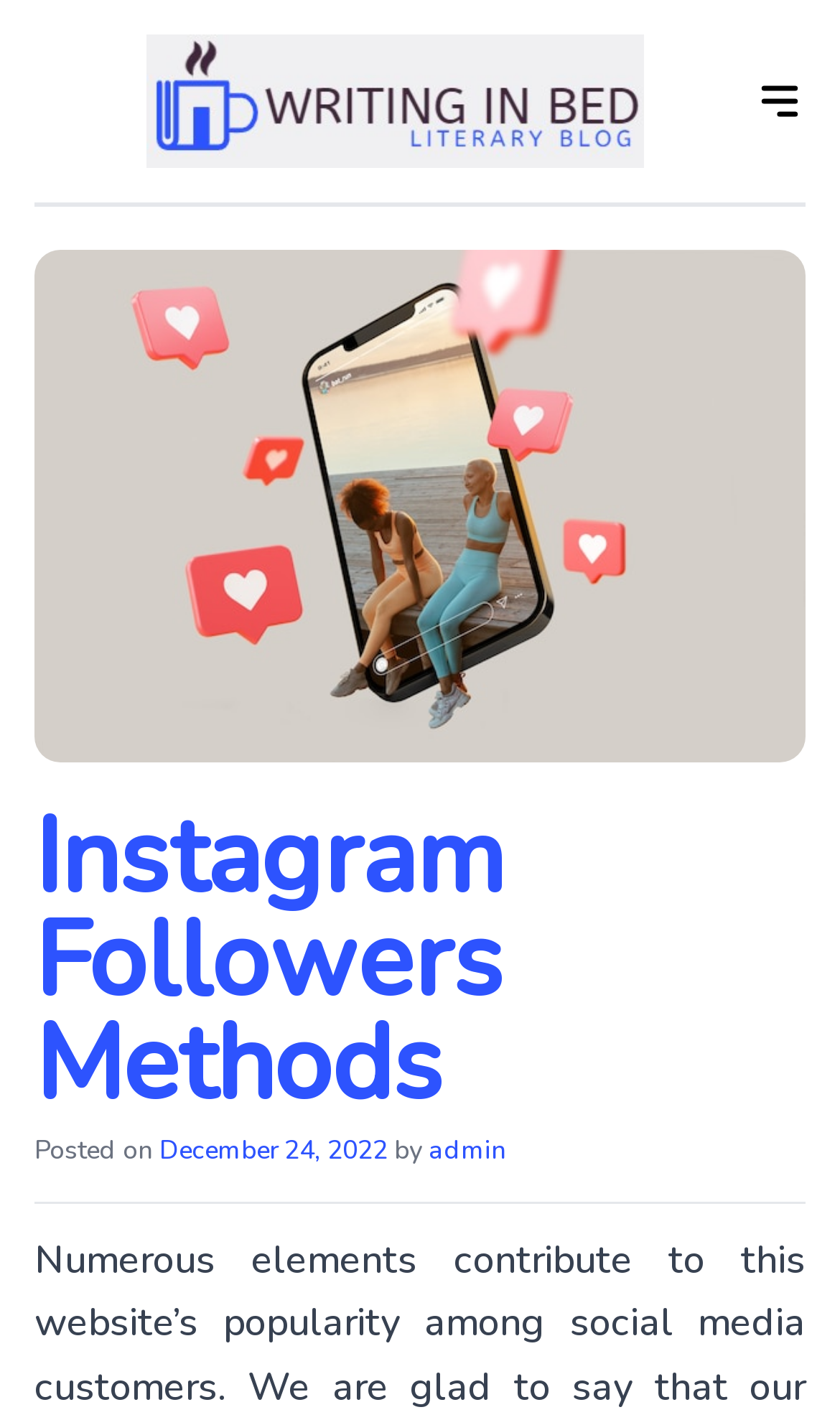Offer a comprehensive description of the webpage’s content and structure.

The webpage is about Instagram followers methods, with a focus on writing in bed. At the top left, there is a link to "Skip to the content". Next to it, on the top center, is a link to "Writing In Bed" accompanied by an image with the same name. 

On the top right, there is a button labeled "Open" with an image inside it. The button contains another image with the text "Instagram Followers Methods" and a header with the same title. 

Below the header, there is a heading with the title "Instagram Followers Methods" which is also a link. Underneath, there is a text "Posted on" followed by a link to the date "December 24, 2022", which is also marked as a time element. 

Next to the date, there is a text "by" followed by a link to the author "admin".